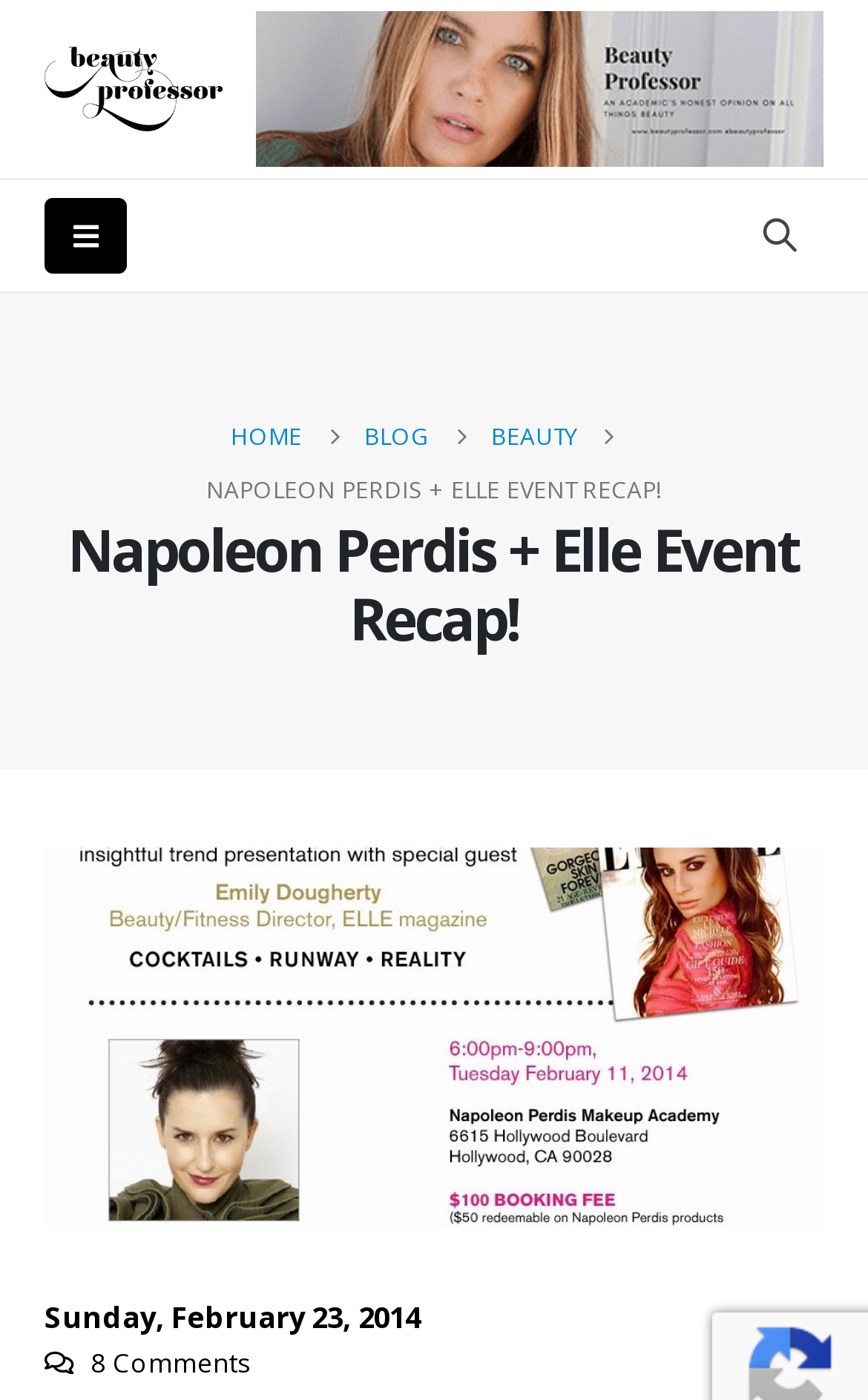What is the date of the event?
Craft a detailed and extensive response to the question.

I found a StaticText element with the text 'Sunday, February 23, 2014' located below the main heading, which suggests that this is the date of the event being described on the webpage.